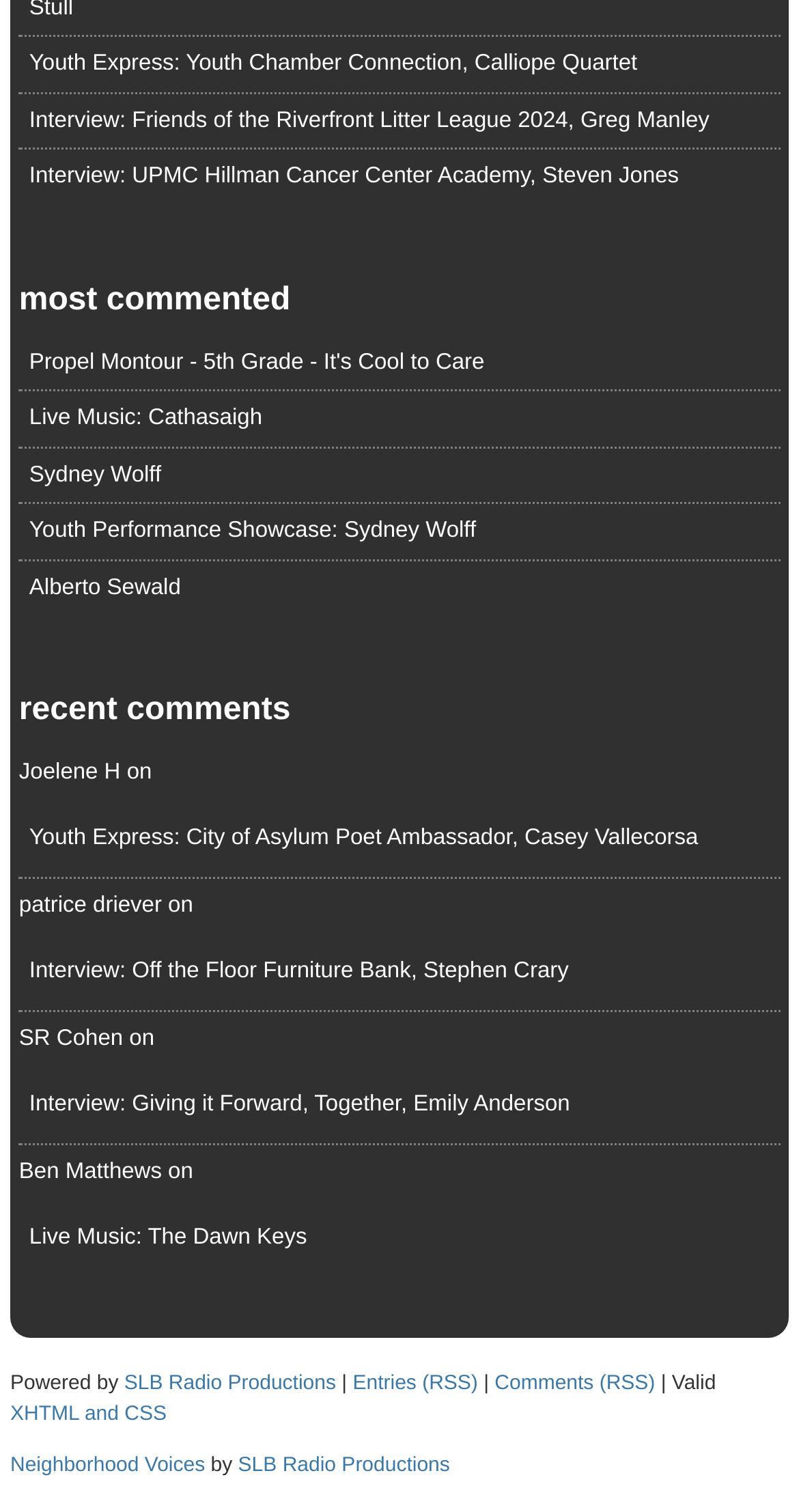Determine the bounding box coordinates for the area you should click to complete the following instruction: "Check the recent comments".

[0.024, 0.454, 0.976, 0.487]